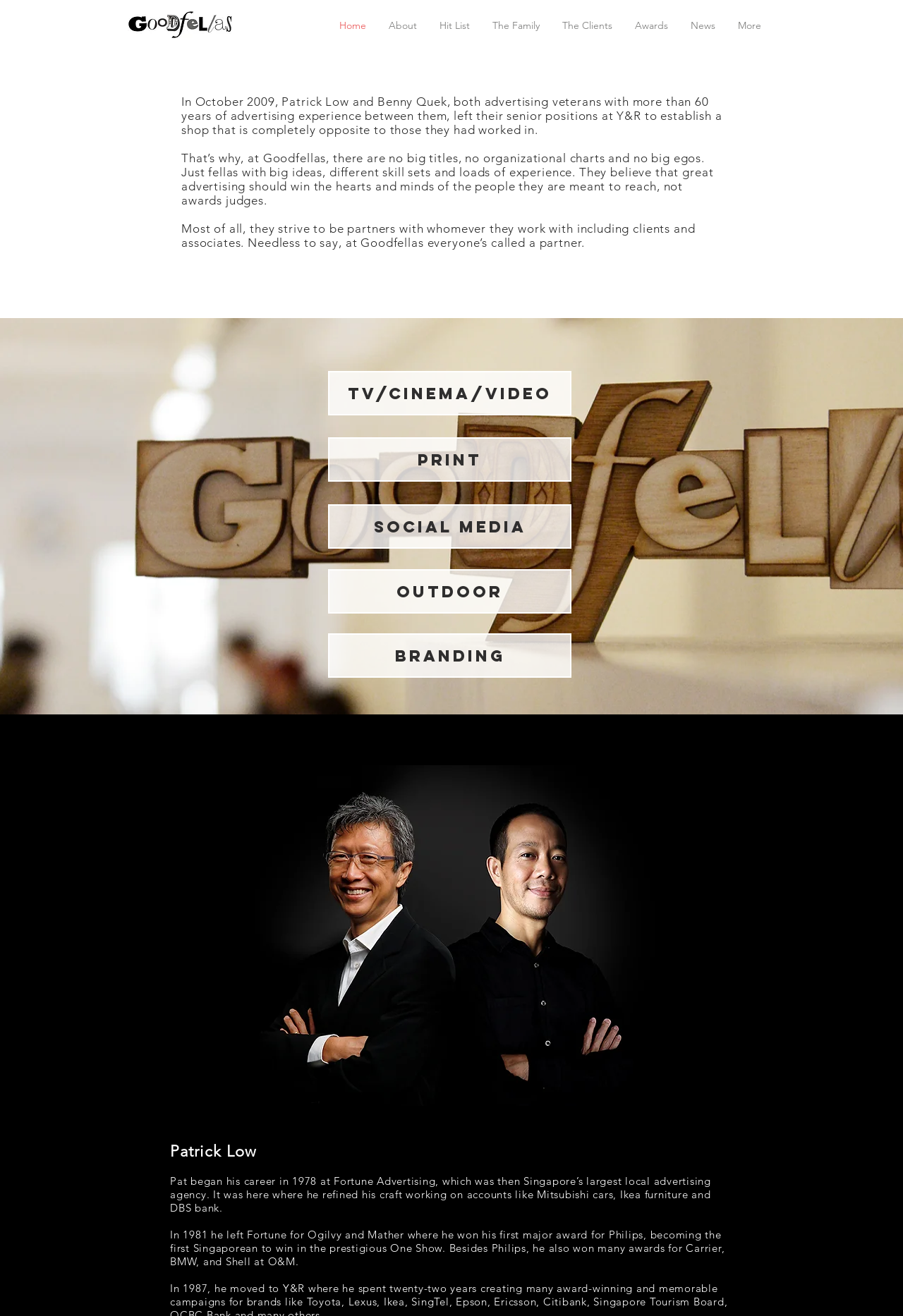Determine the bounding box coordinates of the UI element described by: "About".

[0.418, 0.006, 0.474, 0.033]